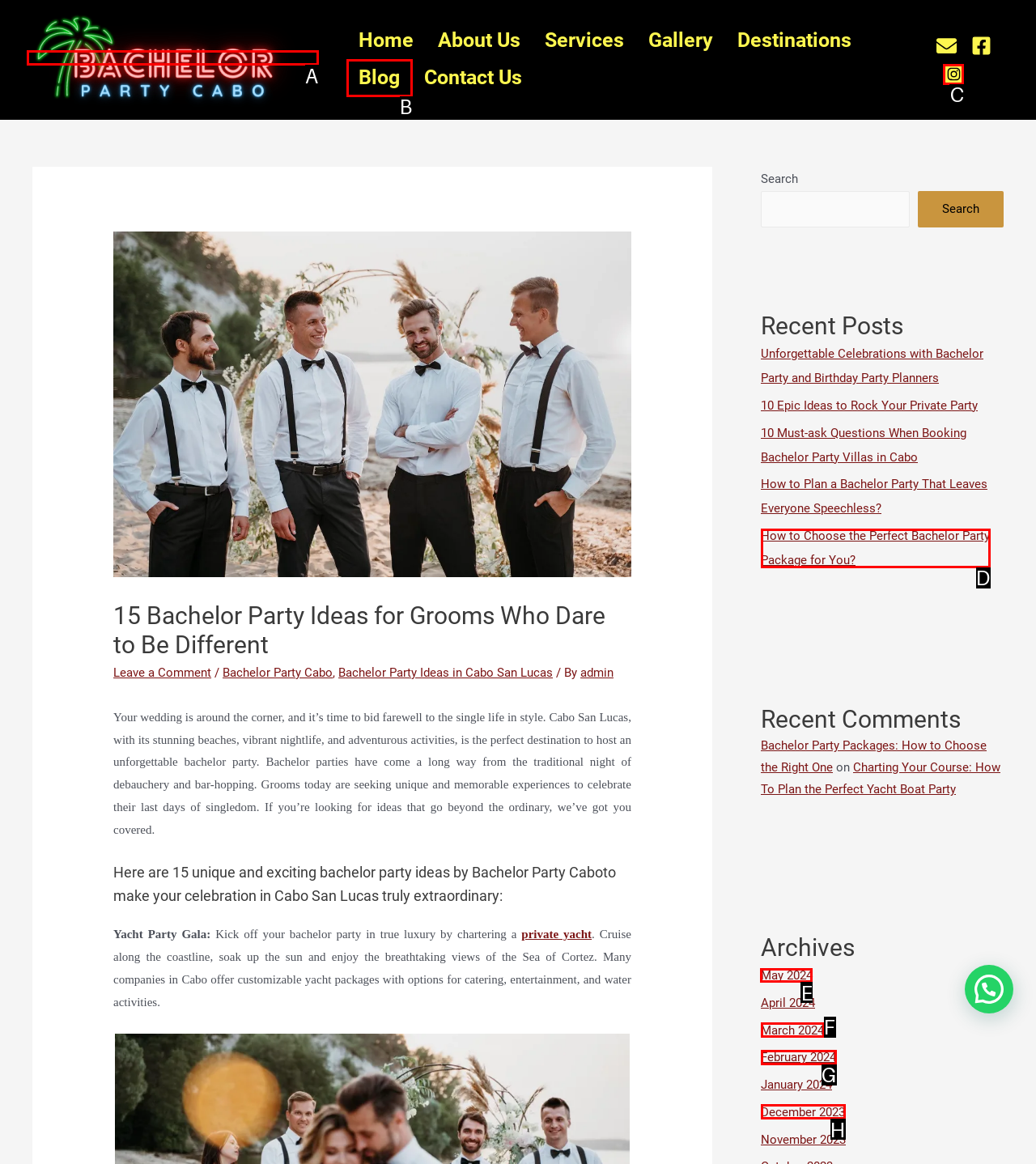Identify the HTML element that should be clicked to accomplish the task: View the archives for May 2024
Provide the option's letter from the given choices.

E